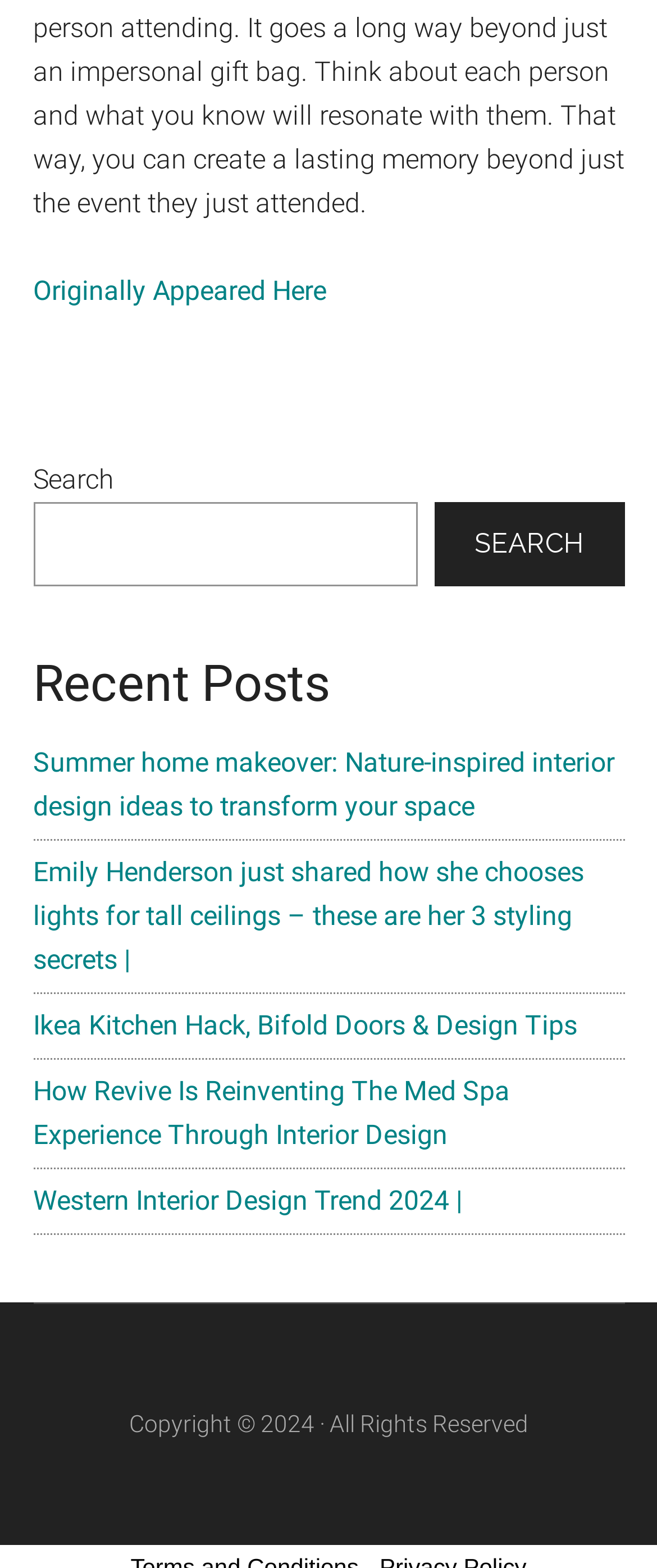Determine the bounding box coordinates of the clickable region to execute the instruction: "Search for something". The coordinates should be four float numbers between 0 and 1, denoted as [left, top, right, bottom].

[0.05, 0.32, 0.635, 0.374]